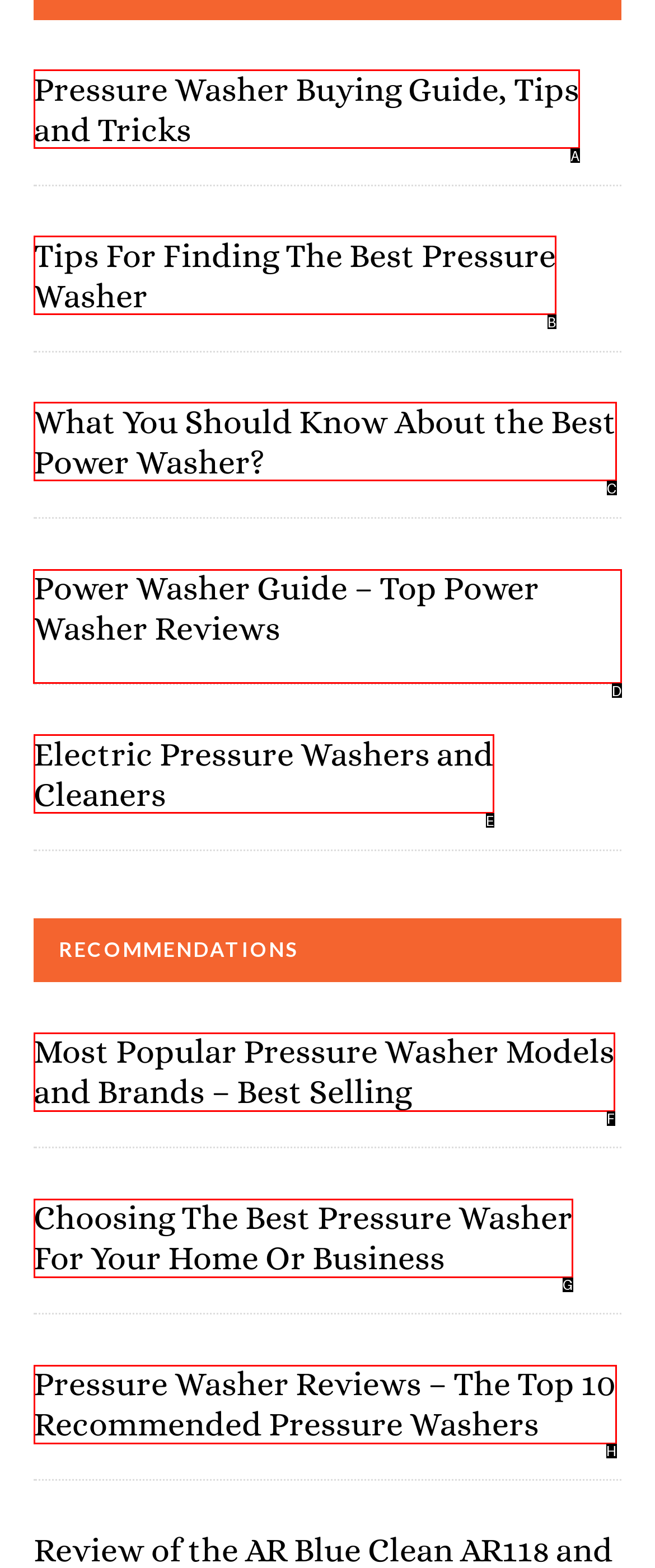For the instruction: Explore the power washer guide, determine the appropriate UI element to click from the given options. Respond with the letter corresponding to the correct choice.

D